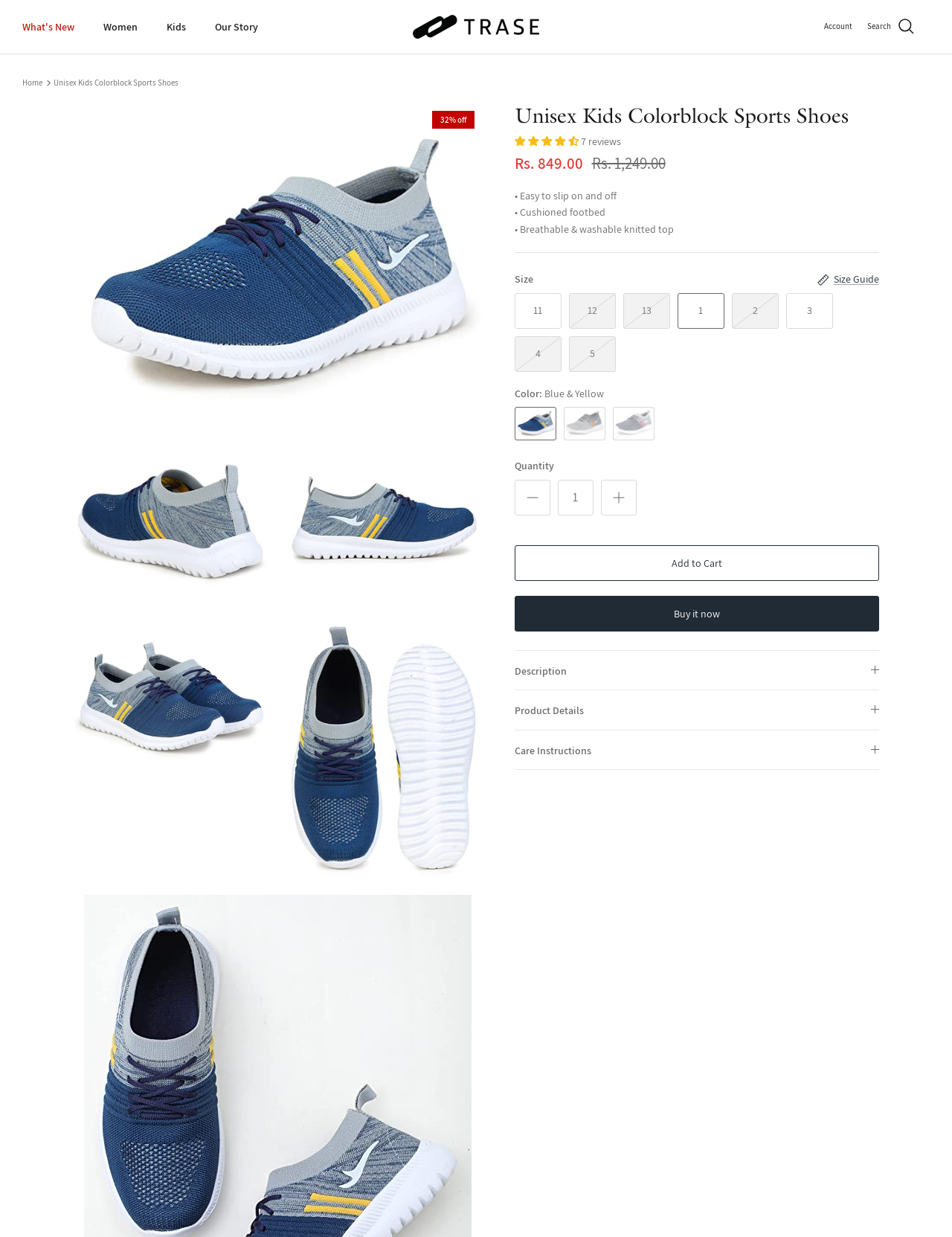Identify the bounding box coordinates of the region that needs to be clicked to carry out this instruction: "Click on the 'What's New' link". Provide these coordinates as four float numbers ranging from 0 to 1, i.e., [left, top, right, bottom].

[0.009, 0.002, 0.092, 0.041]